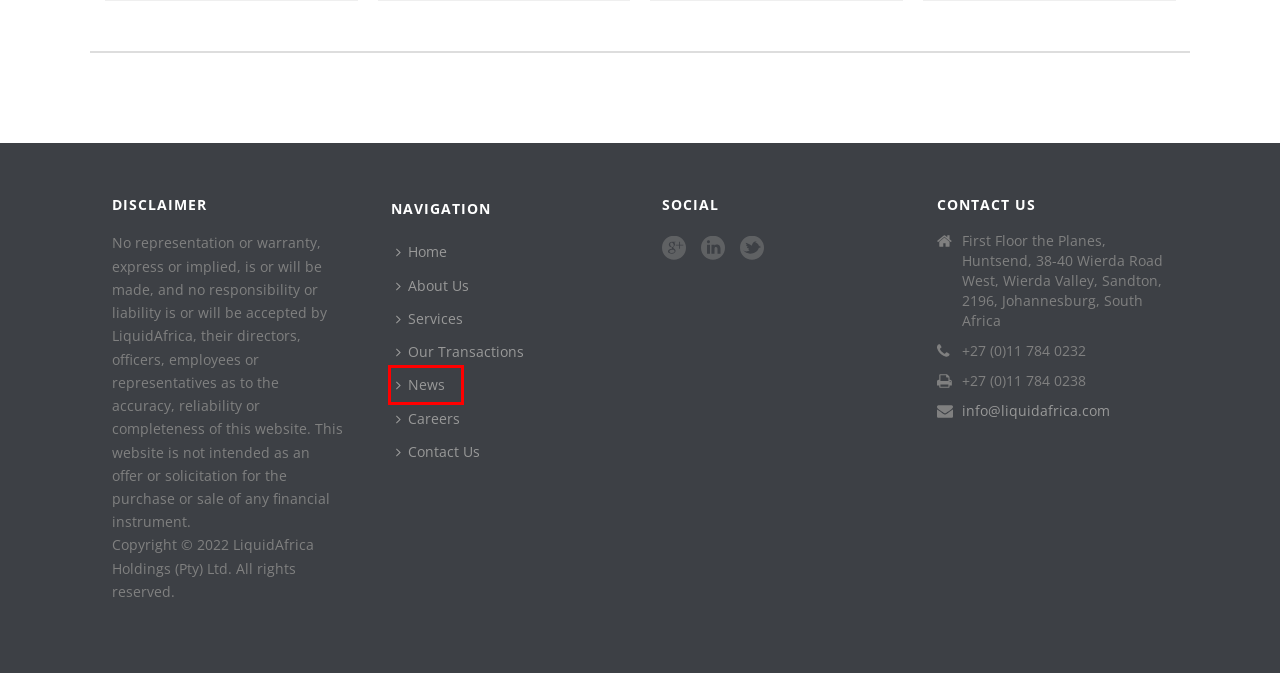Given a screenshot of a webpage with a red bounding box around a UI element, please identify the most appropriate webpage description that matches the new webpage after you click on the element. Here are the candidates:
A. LiquidAfrica advises AEP’s acquisition of East African energy firm – liquidafrica
B. Mauritius company plans to buy off Cipla Quality Chemicals – liquidafrica
C. Contact Us – liquidafrica
D. Market News – liquidafrica
E. Tendai – liquidafrica
F. ENEL signs $40 million IDC deal in Zimbabwe – liquidafrica
G. June 2018 – liquidafrica
H. news – liquidafrica

D